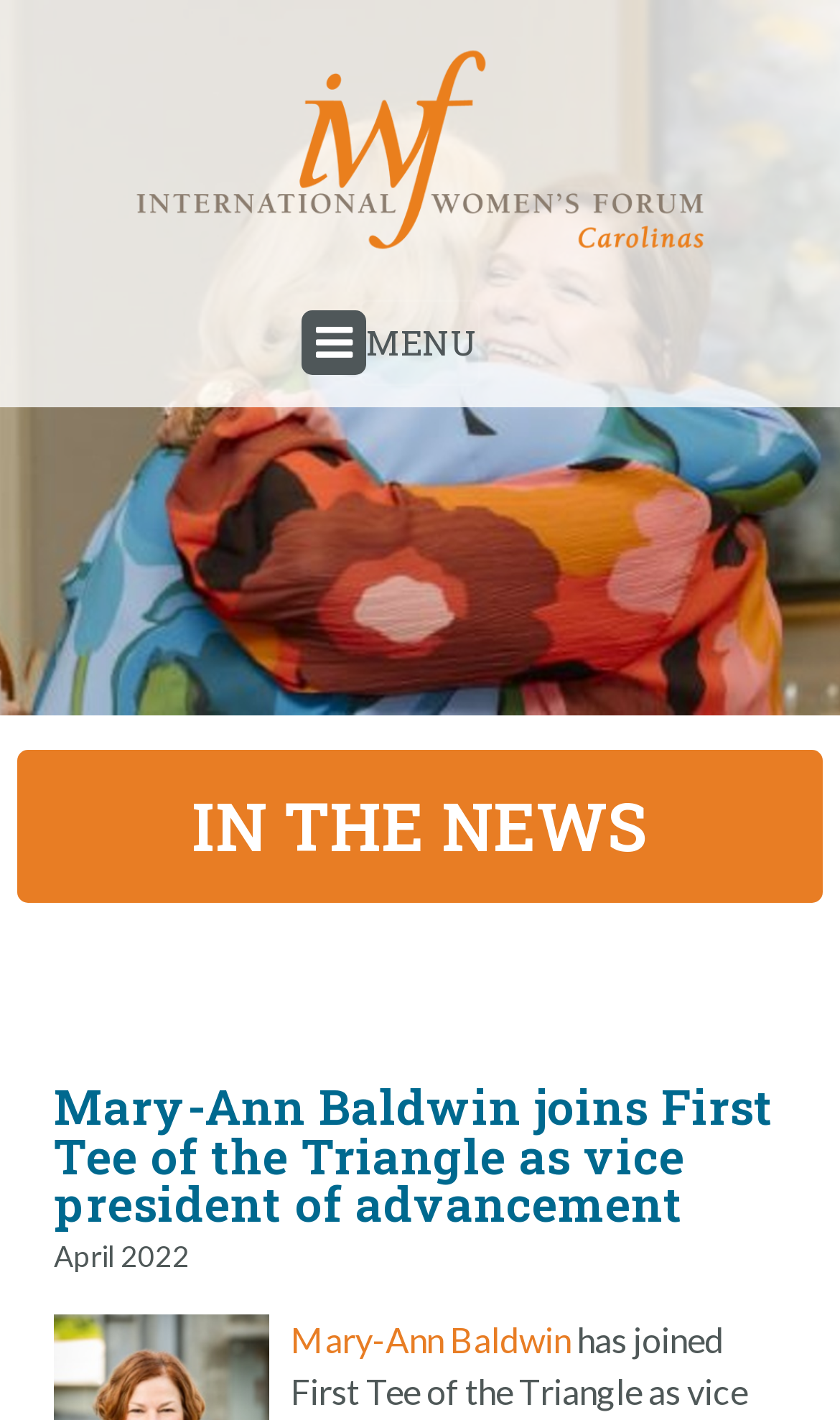Construct a thorough caption encompassing all aspects of the webpage.

The webpage is about Mary-Ann Baldwin joining First Tee of the Triangle as vice president of advancement. At the top, there is a link to "IWF Carolinas" accompanied by an image with the same name, taking up most of the top section. Below this, there is a button to toggle navigation, which controls the navbarCollapse element.

The main content of the page is divided into two sections. The first section is headed by "IN THE NEWS" and contains a news article with the title "Mary-Ann Baldwin joins First Tee of the Triangle as vice president of advancement", which is a prominent heading. Below this title, there is a date "April 2022" and a link to Mary-Ann Baldwin's profile.

There are two headings on the page, one for the news section and one for the specific news article. There is also one button and two links, one of which is accompanied by an image. Overall, the page has a simple layout with a clear focus on the news article about Mary-Ann Baldwin's new role.